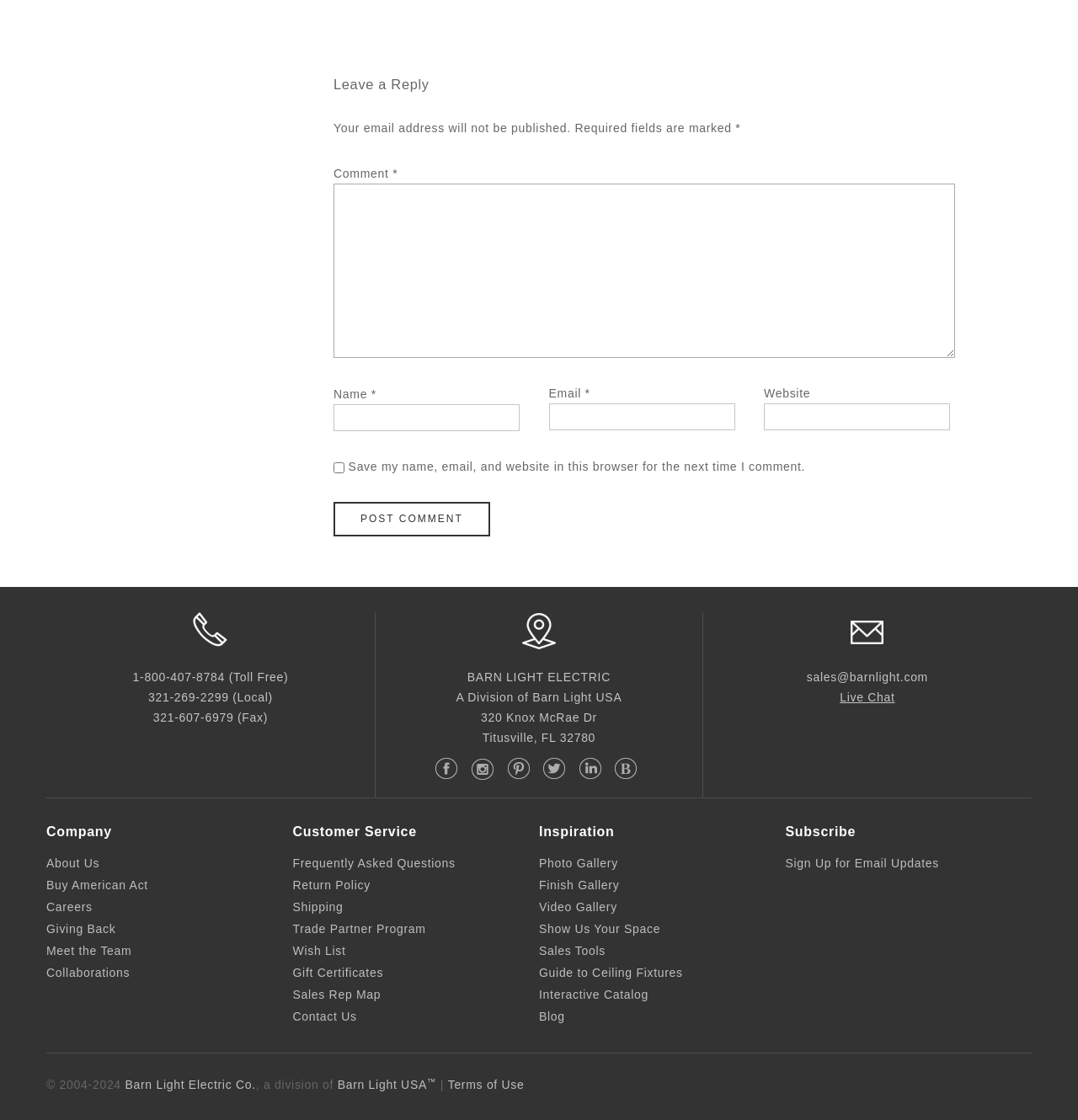Find the bounding box coordinates of the clickable area that will achieve the following instruction: "Post a comment".

[0.309, 0.448, 0.455, 0.479]